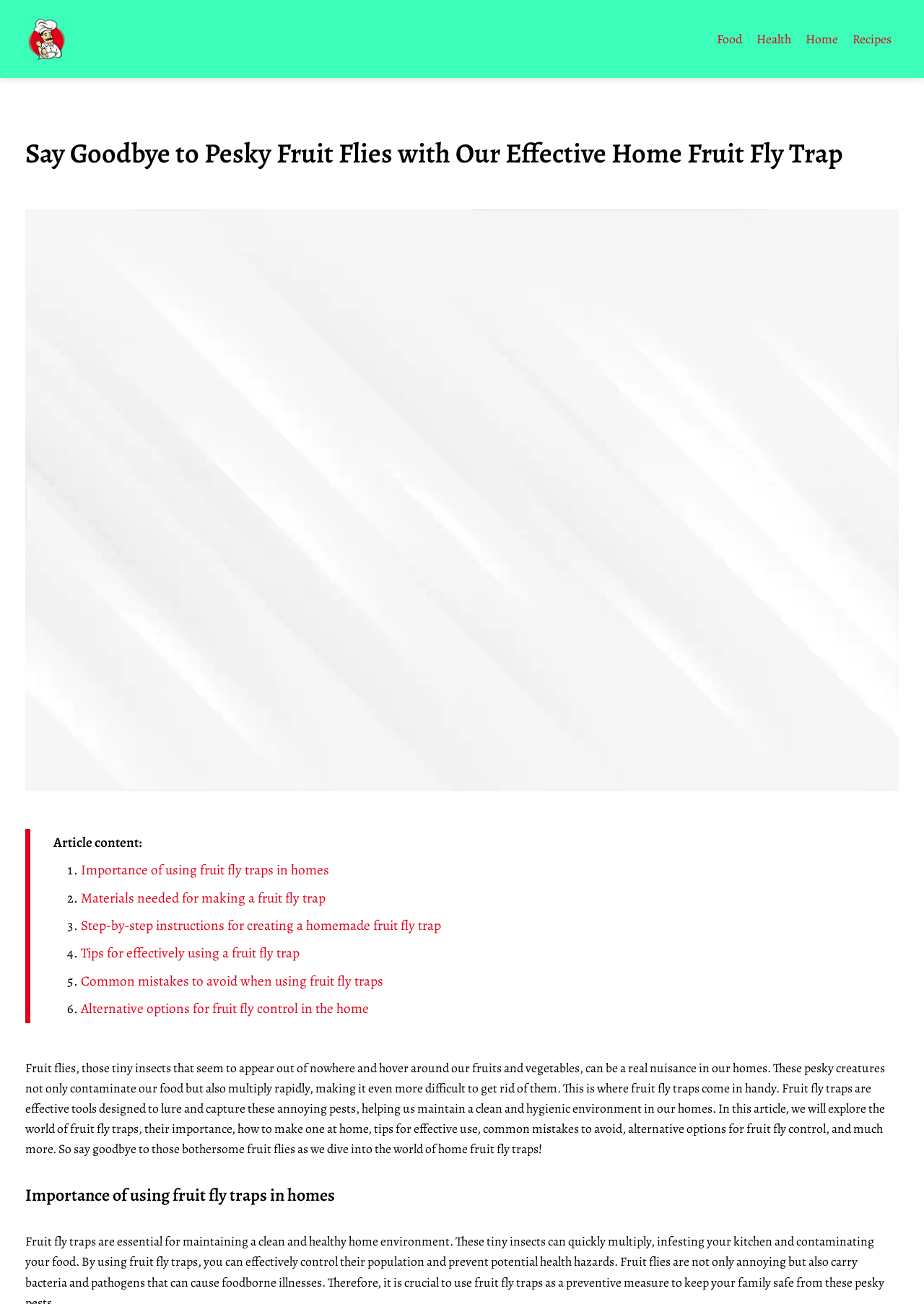What is the purpose of fruit fly traps?
Carefully analyze the image and provide a thorough answer to the question.

According to the webpage, fruit fly traps are designed to lure and capture fruit flies, helping to maintain a clean and hygienic environment in homes.